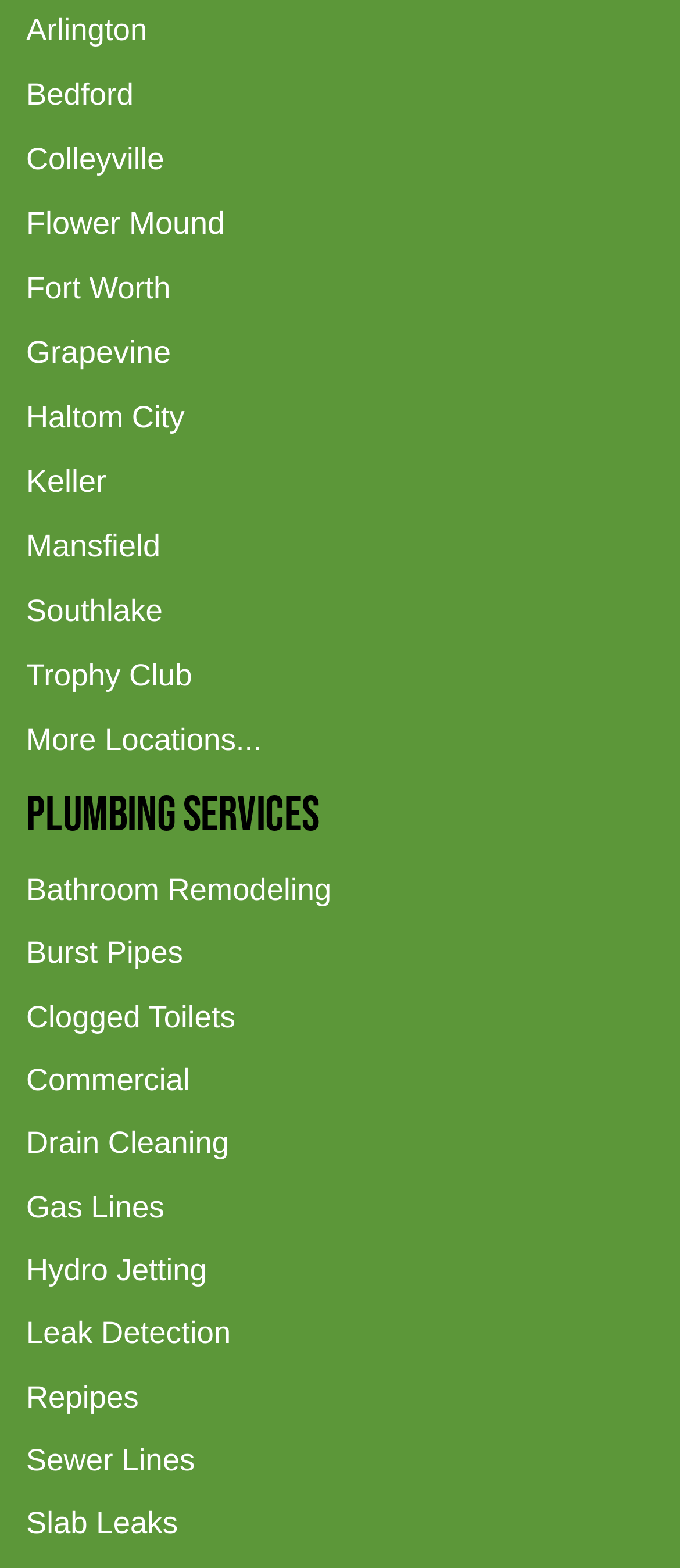Please identify the bounding box coordinates of the element's region that needs to be clicked to fulfill the following instruction: "select More Locations...". The bounding box coordinates should consist of four float numbers between 0 and 1, i.e., [left, top, right, bottom].

[0.038, 0.461, 0.384, 0.493]